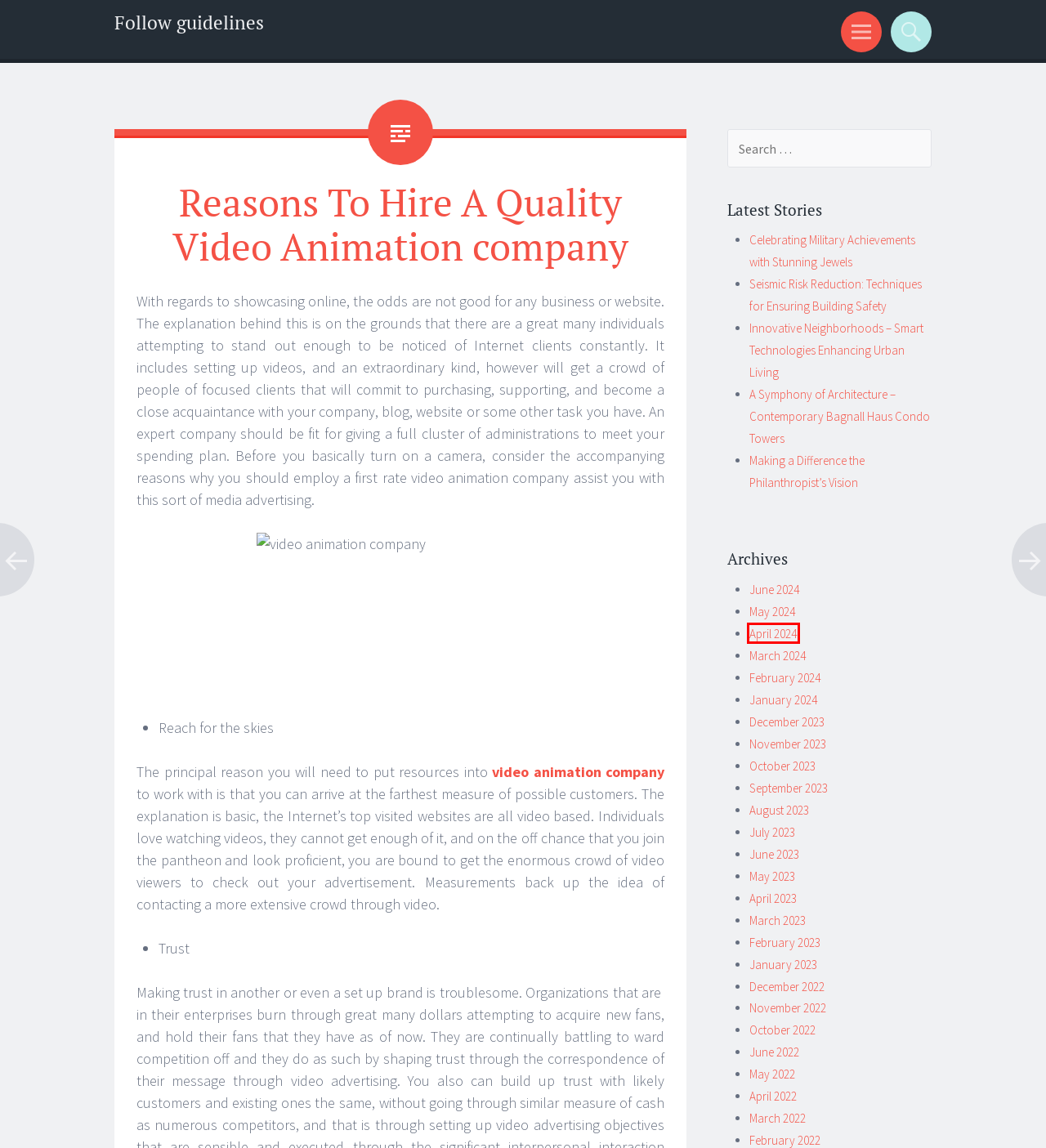Observe the provided screenshot of a webpage with a red bounding box around a specific UI element. Choose the webpage description that best fits the new webpage after you click on the highlighted element. These are your options:
A. September 2023 – Follow guidelines
B. B2W: Best Animated Video Production Company | Explainer Video Agency
C. Follow guidelines
D. April 2024 – Follow guidelines
E. Celebrating Military Achievements with Stunning Jewels – Follow guidelines
F. March 2021 – Follow guidelines
G. Seismic Risk Reduction: Techniques for Ensuring Building Safety – Follow guidelines
H. June 2019 – Follow guidelines

D